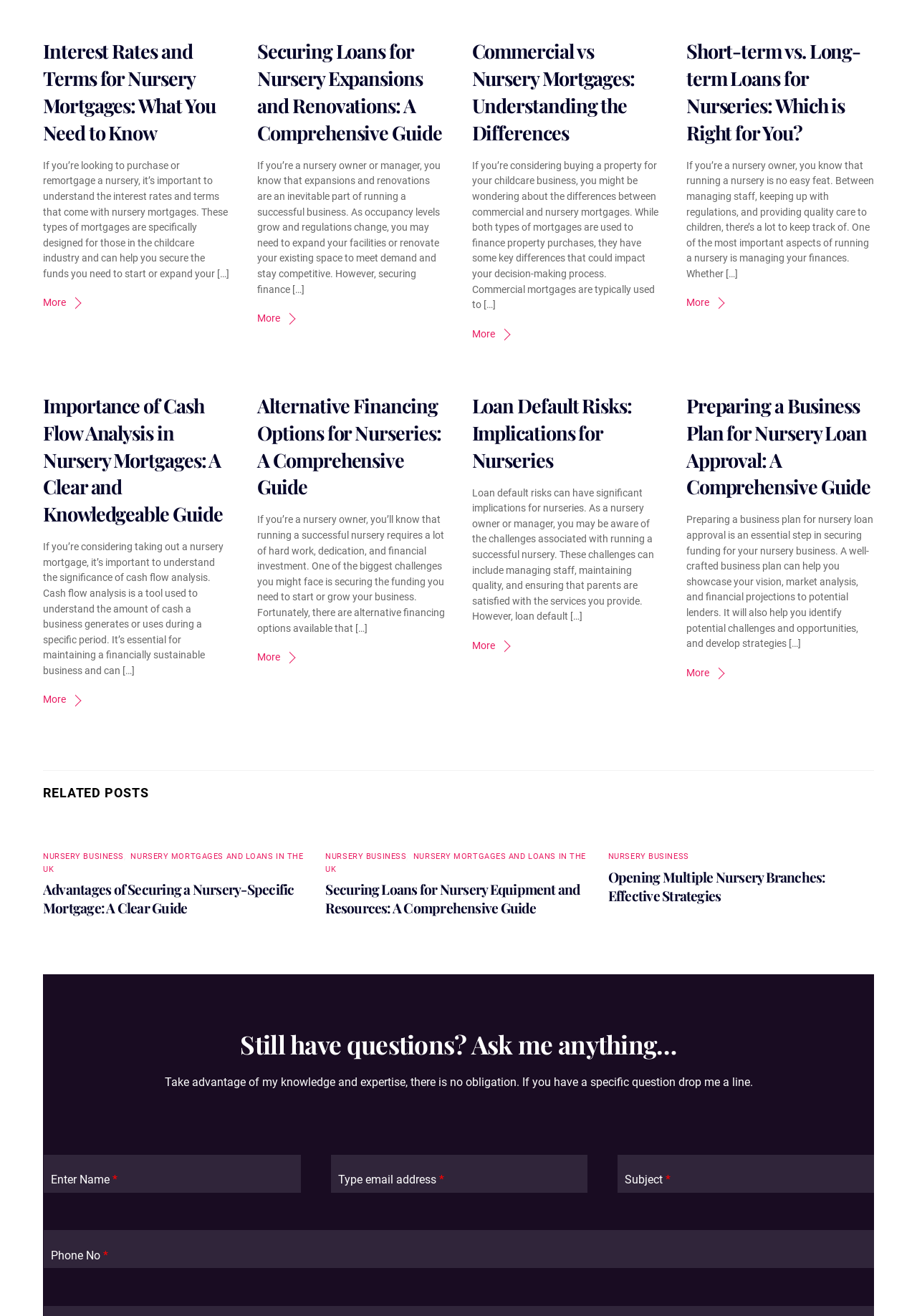Please mark the bounding box coordinates of the area that should be clicked to carry out the instruction: "Click on 'Interest Rates and Terms for Nursery Mortgages: What You Need to Know'".

[0.047, 0.029, 0.235, 0.11]